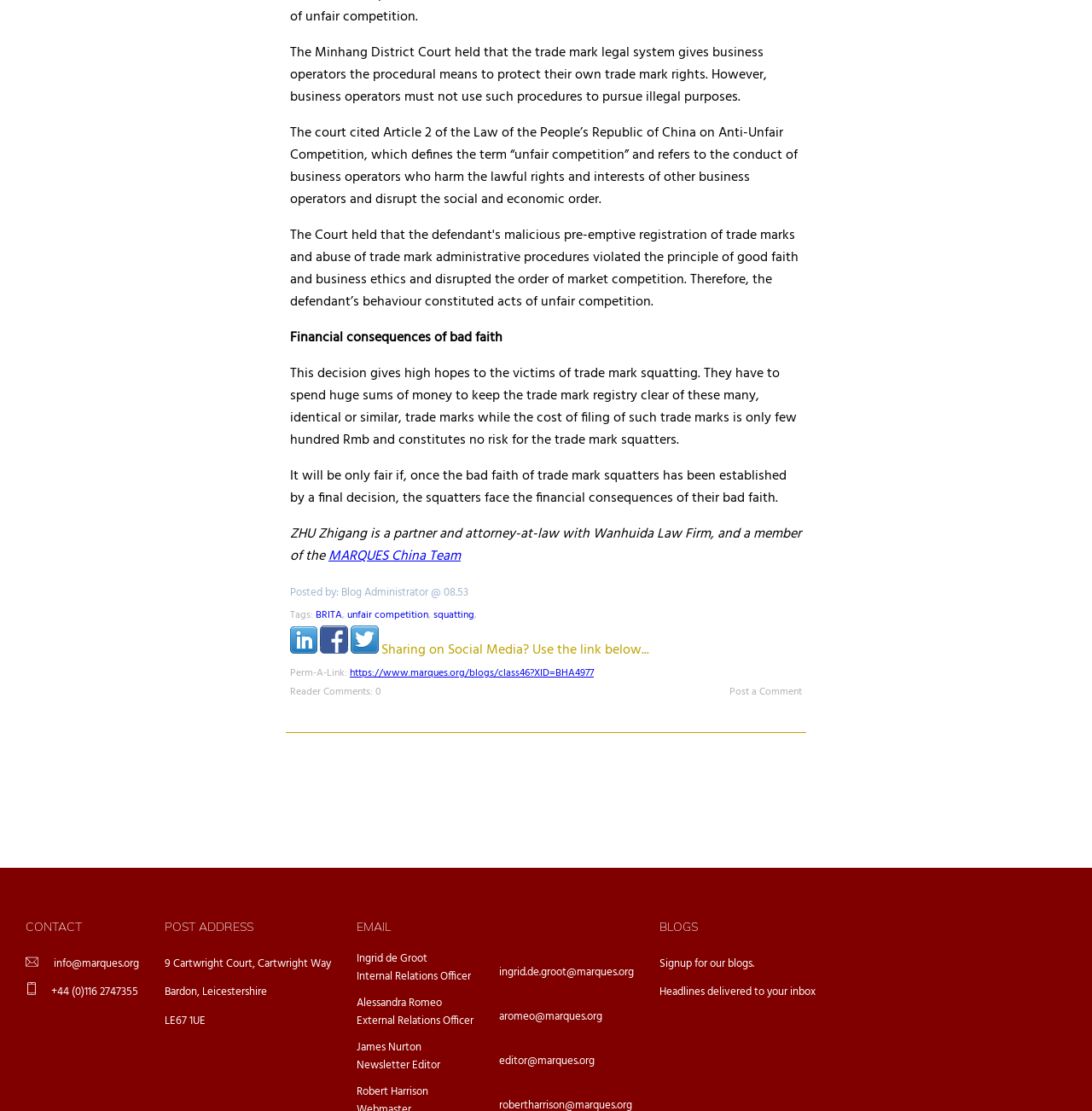Locate the bounding box coordinates of the area where you should click to accomplish the instruction: "Read the article about BRITA".

[0.289, 0.546, 0.313, 0.561]